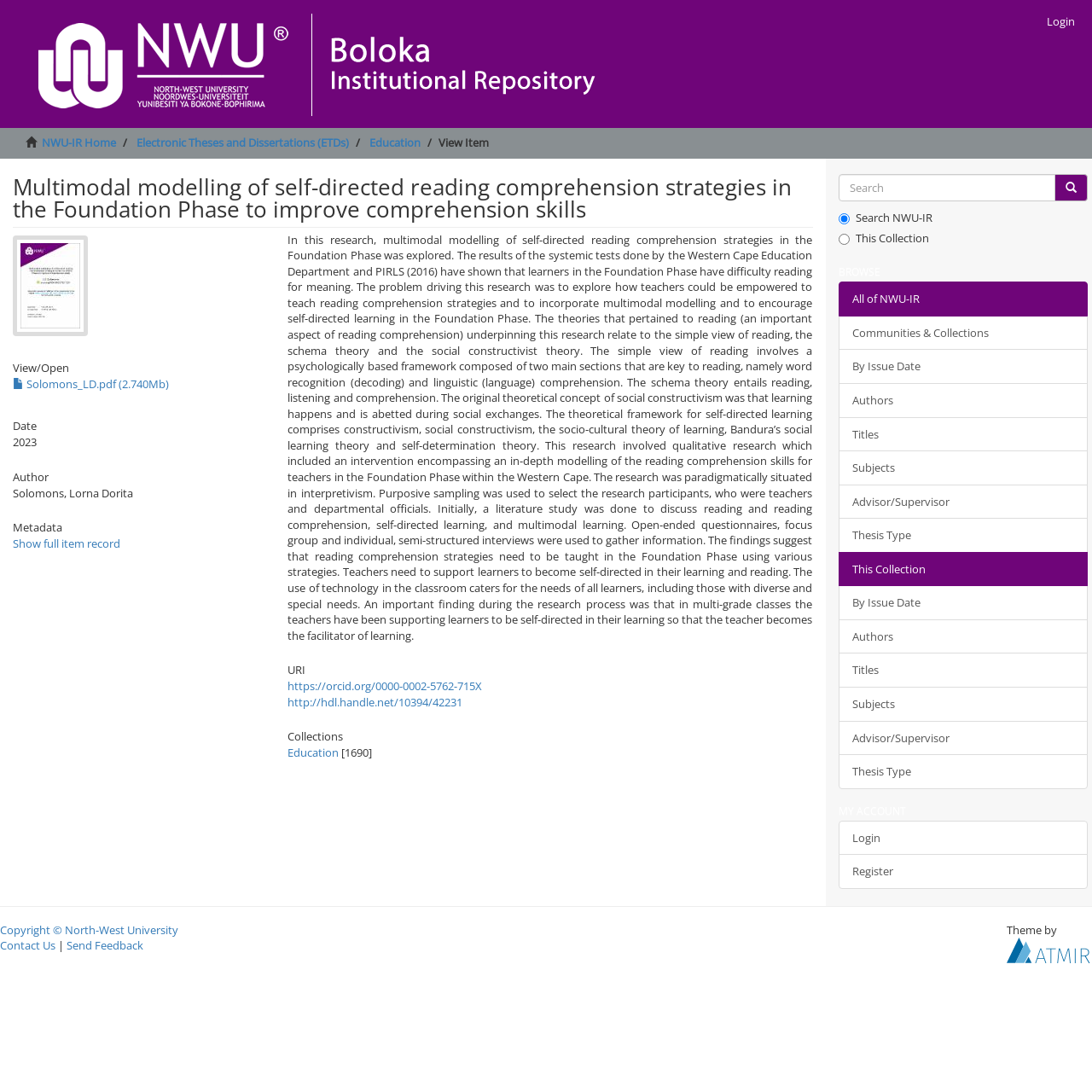Produce an elaborate caption capturing the essence of the webpage.

This webpage appears to be a research paper or thesis page, with a focus on multimodal modeling of self-directed reading comprehension strategies in the Foundation Phase to improve comprehension skills. 

At the top of the page, there is a navigation bar with links to "Login", "NWU-IR Home", "Electronic Theses and Dissertations (ETDs)", "Education", and other options. Below this, there is a heading with the title of the research paper, accompanied by a thumbnail image.

The main content of the page is divided into sections, including "View/ Open", "Date", "Author", "Metadata", and "URI". The "View/ Open" section contains a link to download a PDF file, while the "Date" section displays the year "2023". The "Author" section lists the author's name, "Solomons, Lorna Dorita", and the "Metadata" section provides a brief summary of the research.

The "URI" section contains links to external resources, including an ORCID ID and a handle.net URL. Below this, there is a "Collections" section with a link to "Education" and a count of "[1690]".

On the right-hand side of the page, there is a search bar with a "Go" button and radio buttons to select the search scope. Below this, there are links to browse by various categories, including "Communities & Collections", "By Issue Date", "Authors", "Titles", "Subjects", and "Advisor/Supervisor". 

Further down the page, there is a "MY ACCOUNT" section with links to "Login" and "Register", followed by a footer section with links to "Copyright", "Contact Us", and "Send Feedback", as well as a theme credit.